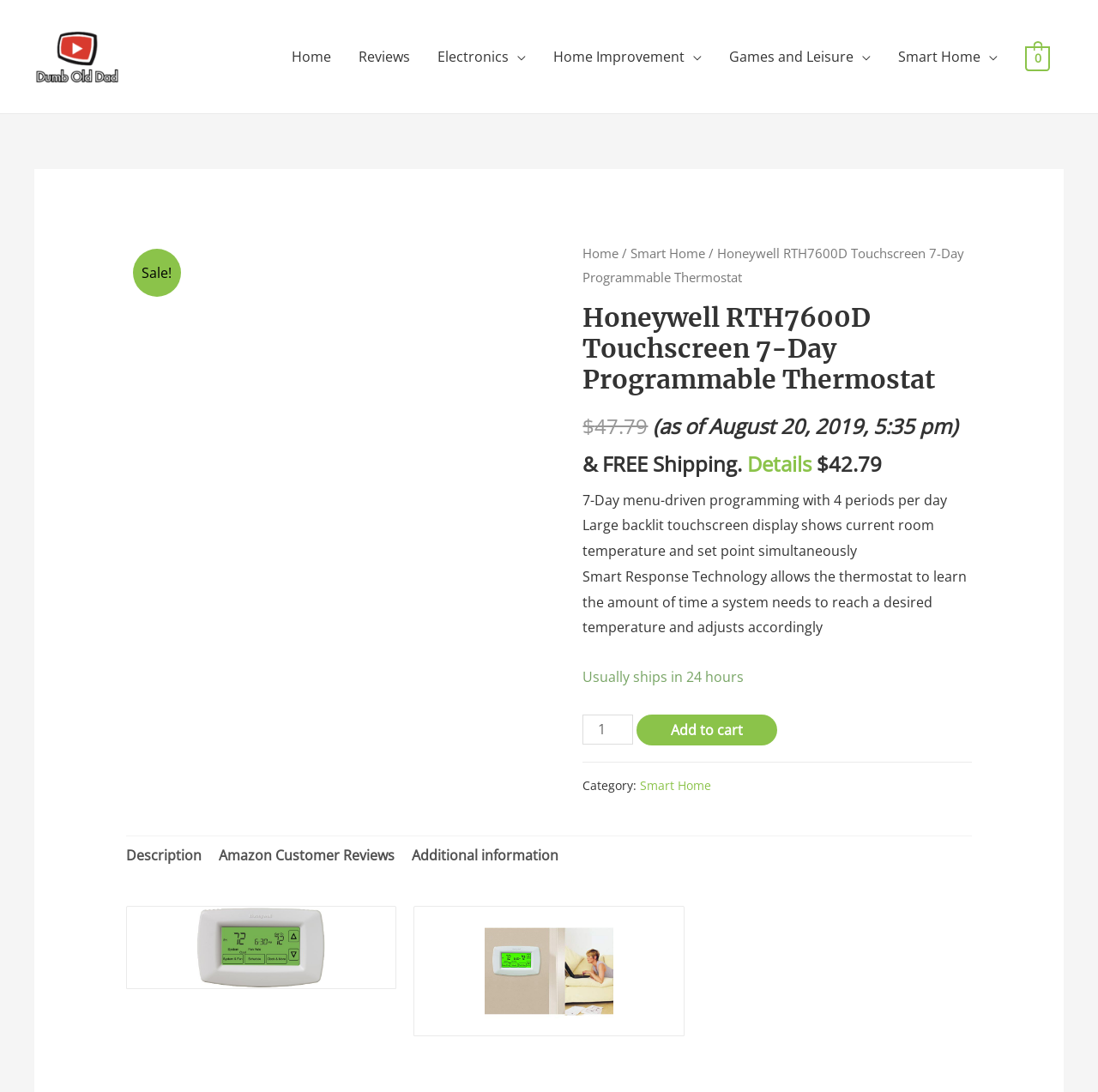What is the primary heading on this webpage?

Honeywell RTH7600D Touchscreen 7-Day Programmable Thermostat